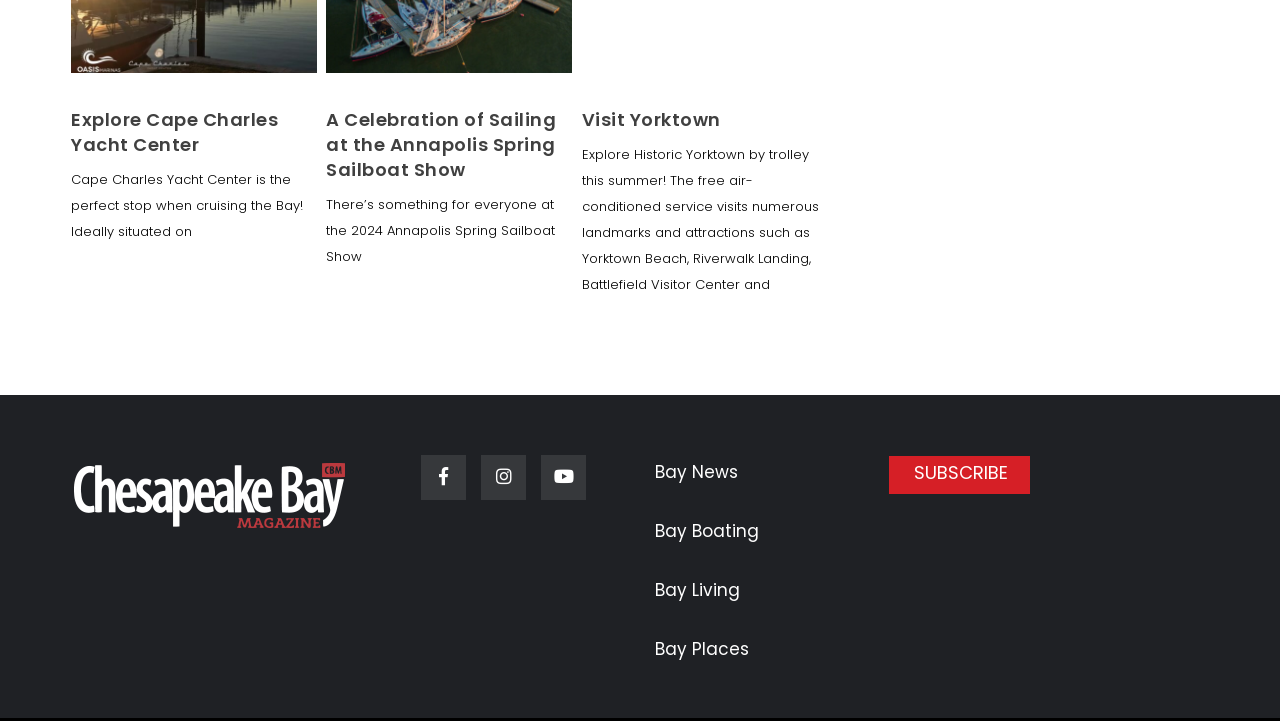What social media platforms are available?
Give a one-word or short-phrase answer derived from the screenshot.

Facebook, Instagram, Youtube